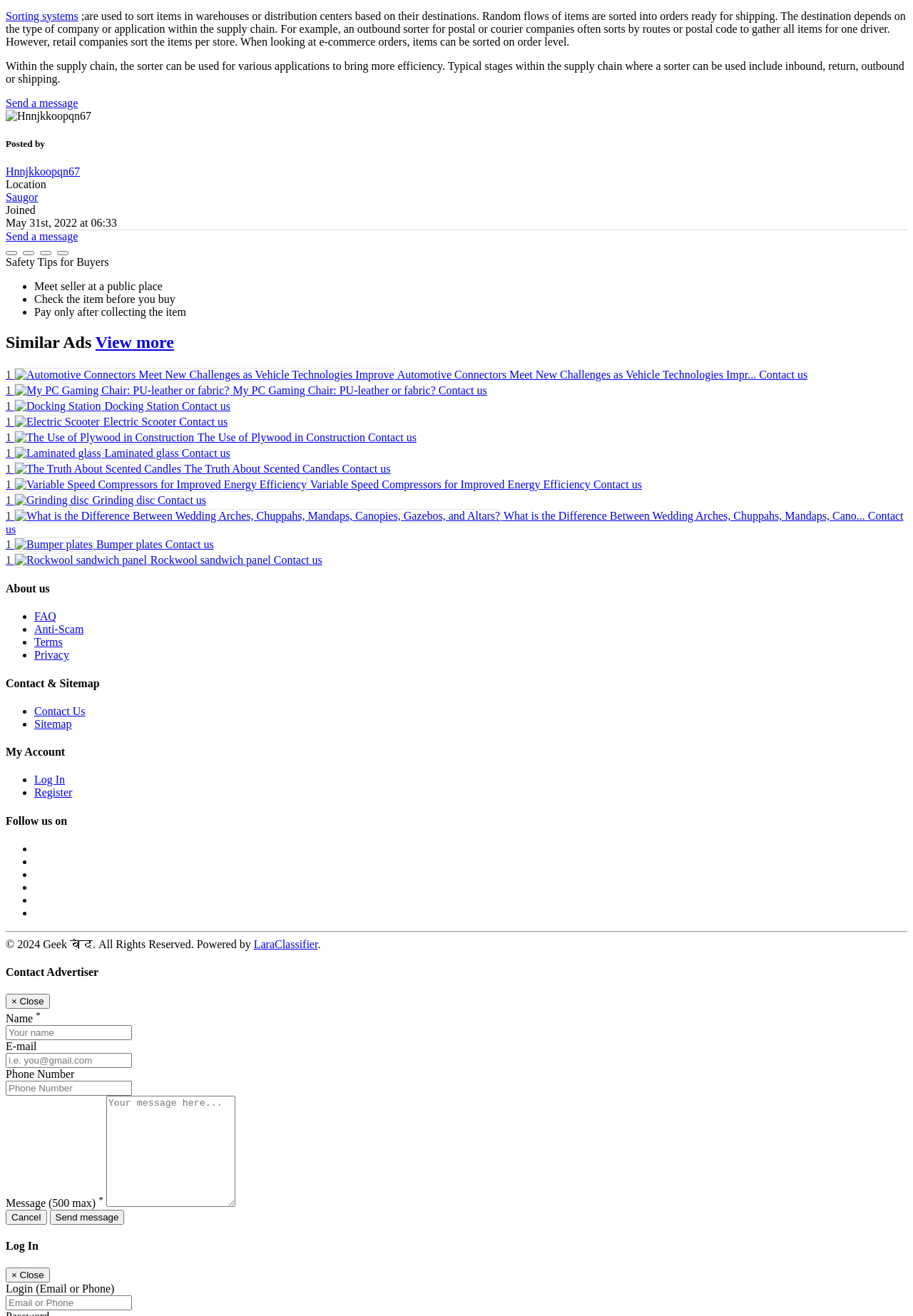What is the location of the user who posted the ad?
Use the information from the image to give a detailed answer to the question.

The location of the user who posted the ad is mentioned as Saugor, which can be found in the section that displays the user's information, including their name, location, and join date.